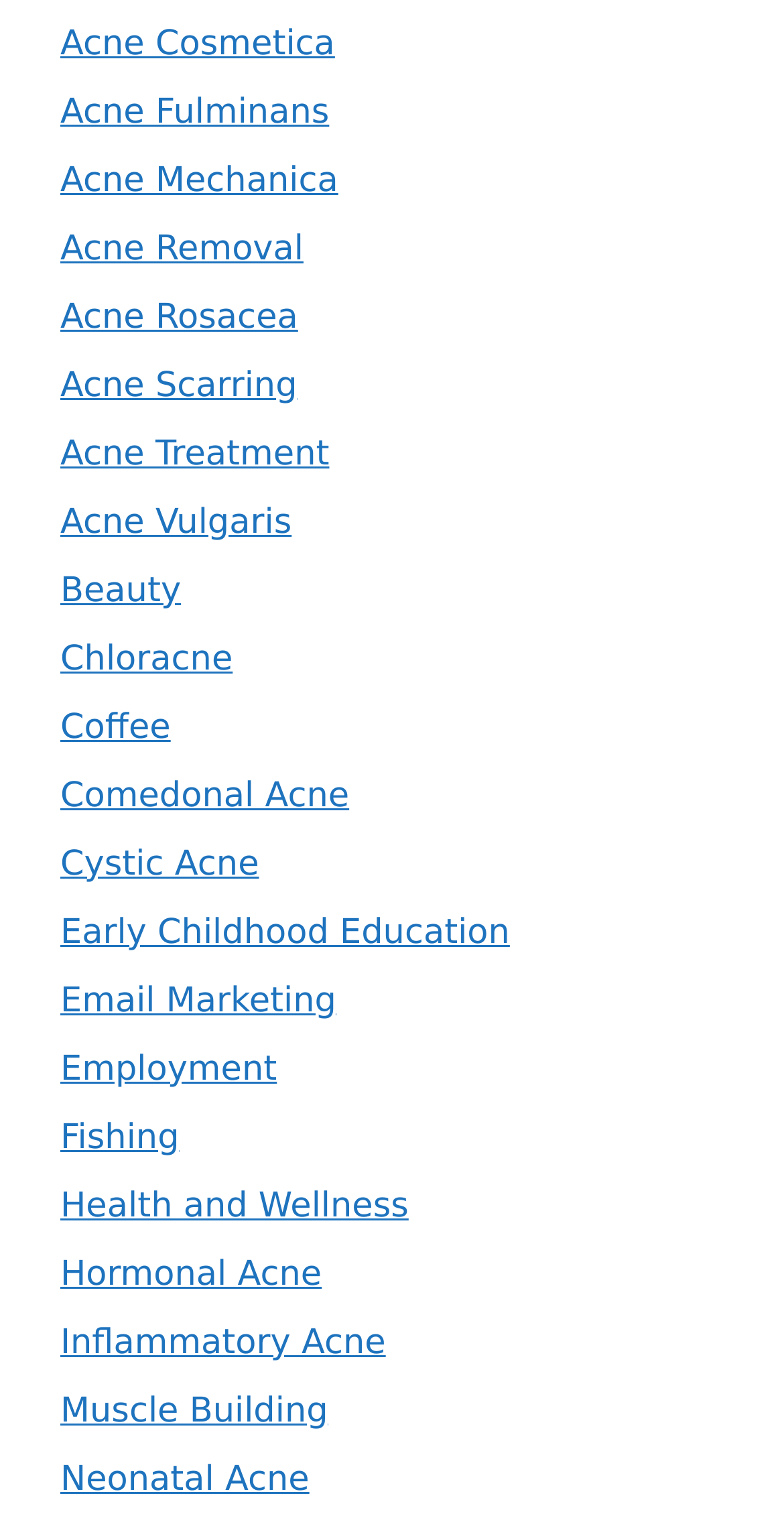Specify the bounding box coordinates of the element's region that should be clicked to achieve the following instruction: "Explore Health and Wellness". The bounding box coordinates consist of four float numbers between 0 and 1, in the format [left, top, right, bottom].

[0.077, 0.783, 0.521, 0.81]